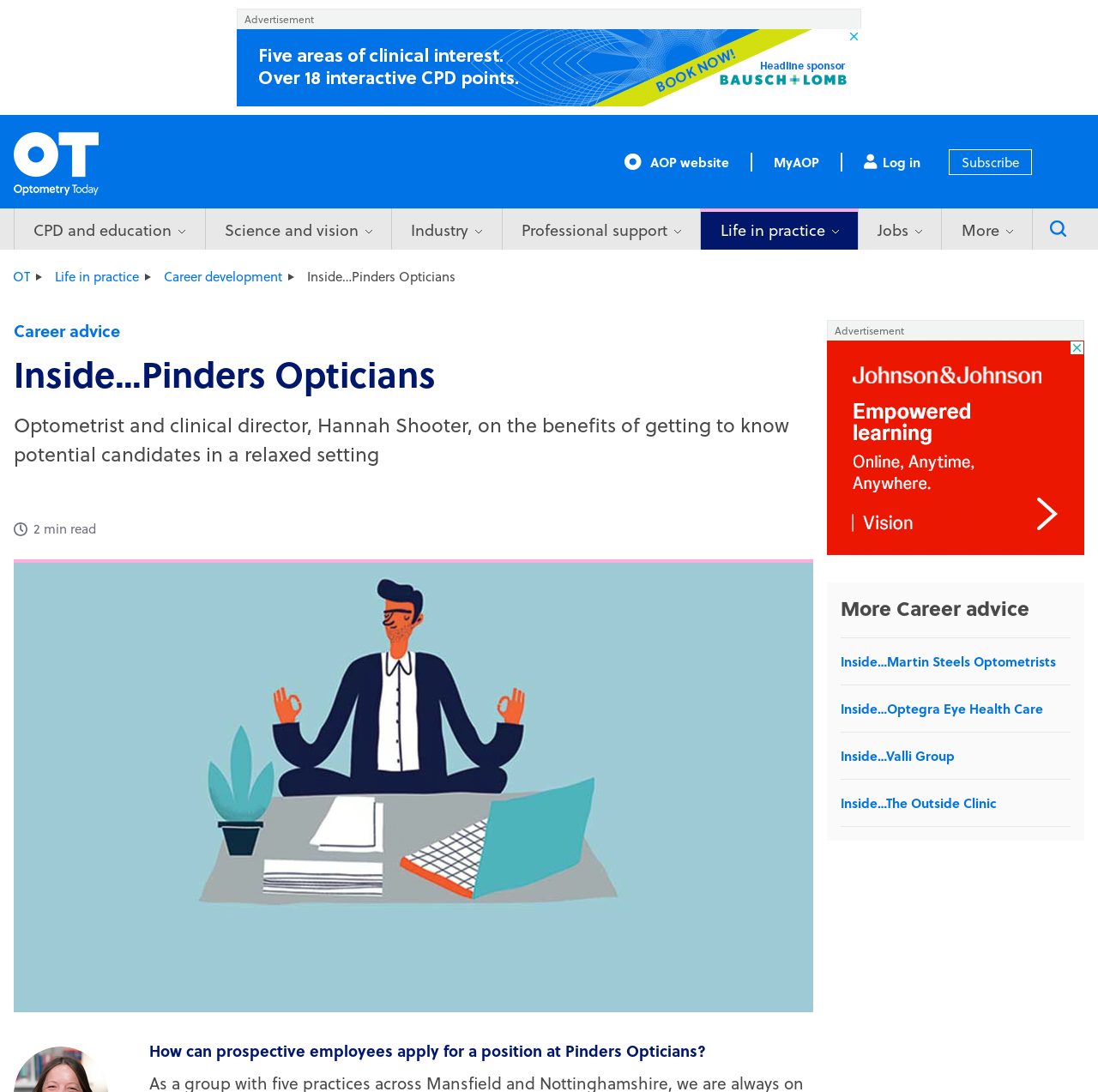Find the bounding box coordinates of the element to click in order to complete this instruction: "Read more about Career advice". The bounding box coordinates must be four float numbers between 0 and 1, denoted as [left, top, right, bottom].

[0.012, 0.291, 0.109, 0.313]